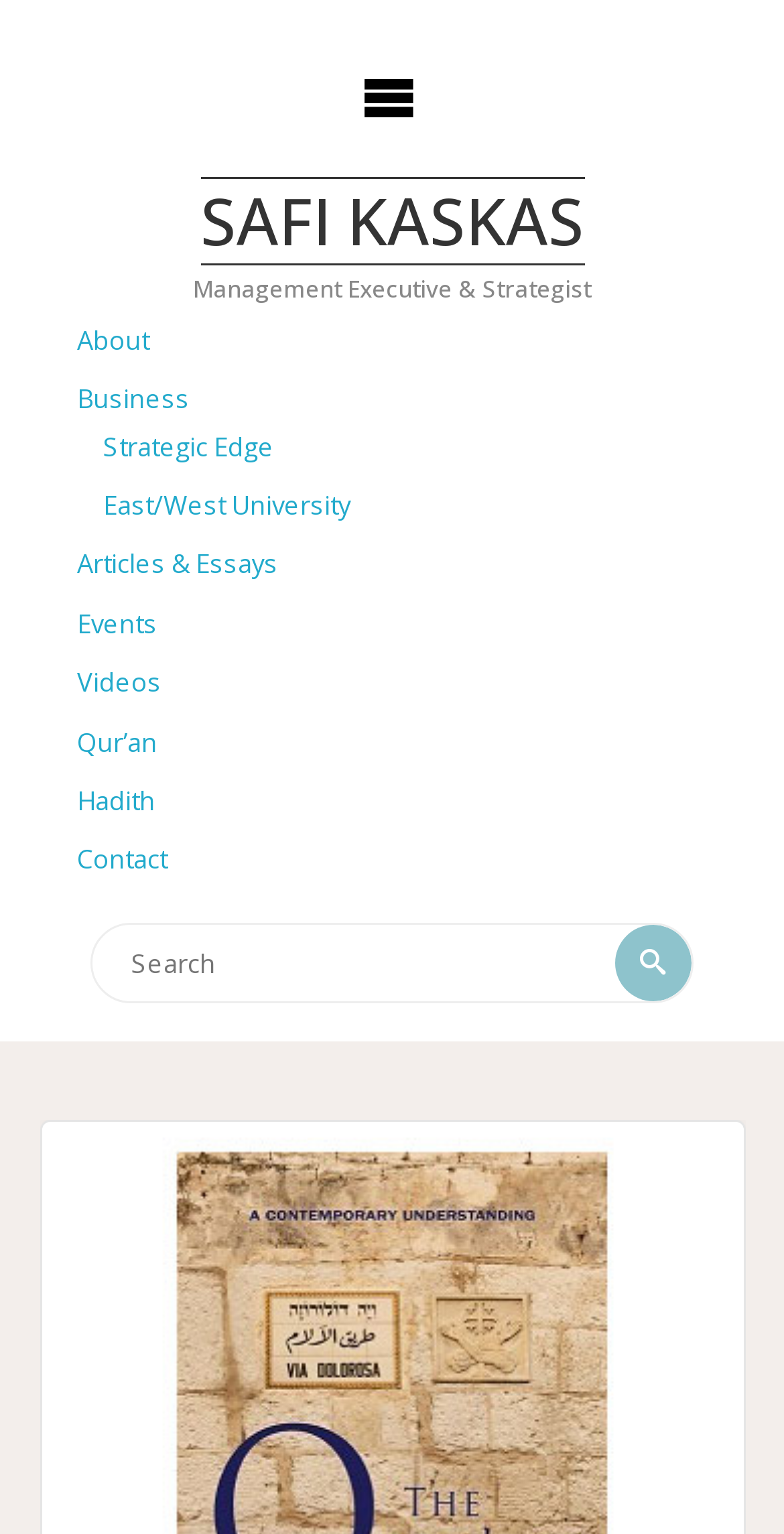Using the information in the image, give a detailed answer to the following question: Is there a search function on the webpage?

I found a search box with a label 'Search for:' and a search button with a magnifying glass icon, which indicates that there is a search function on the webpage.